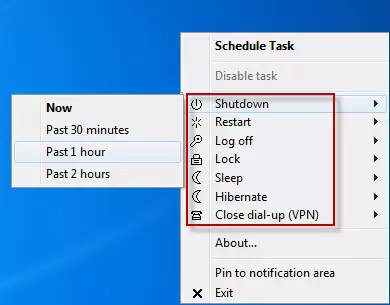What is the benefit of using the 'Schedule Task' menu?
Please answer the question with a single word or phrase, referencing the image.

Enhancing user convenience and efficiency